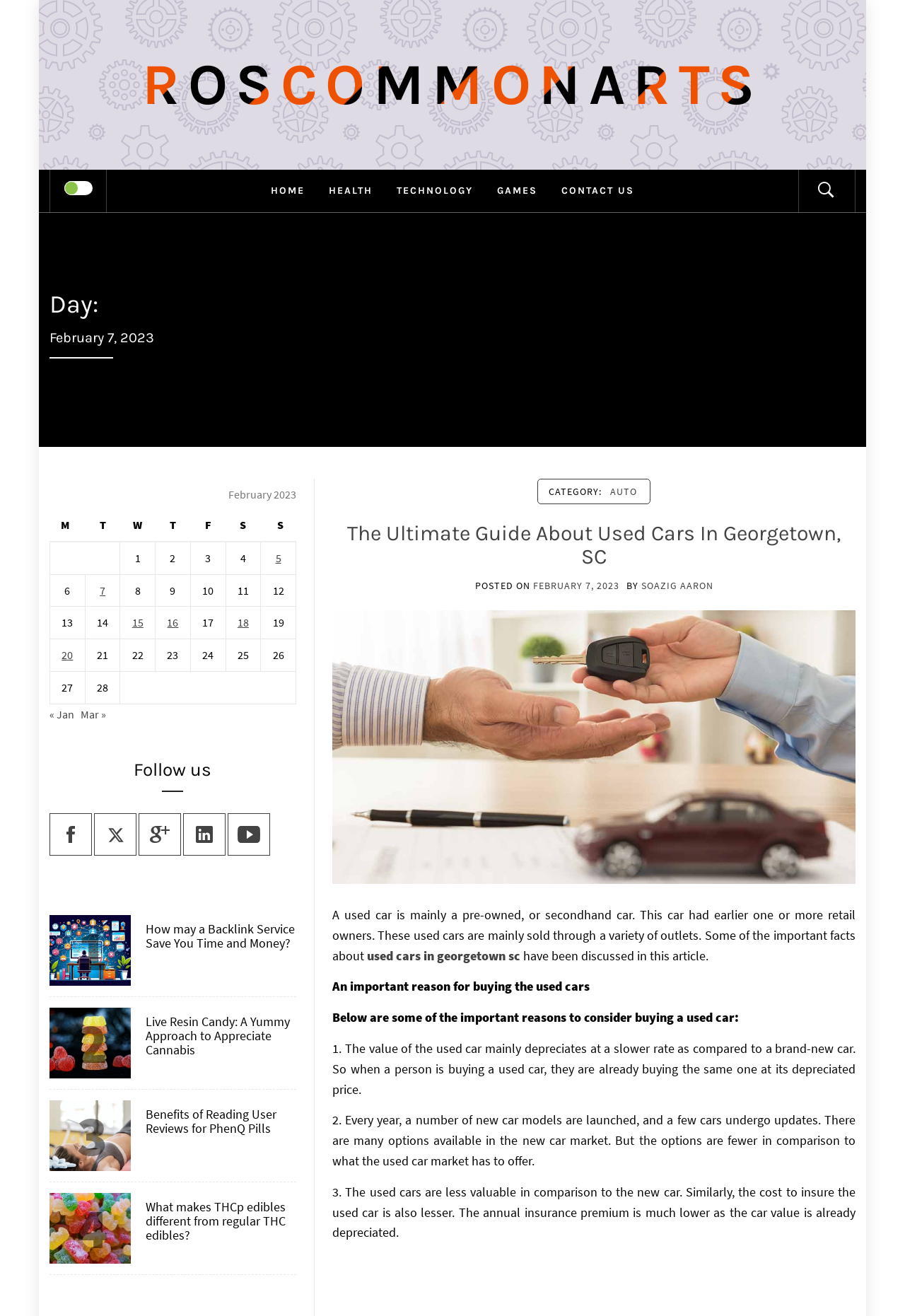Provide a one-word or one-phrase answer to the question:
How many columns are in the table?

7